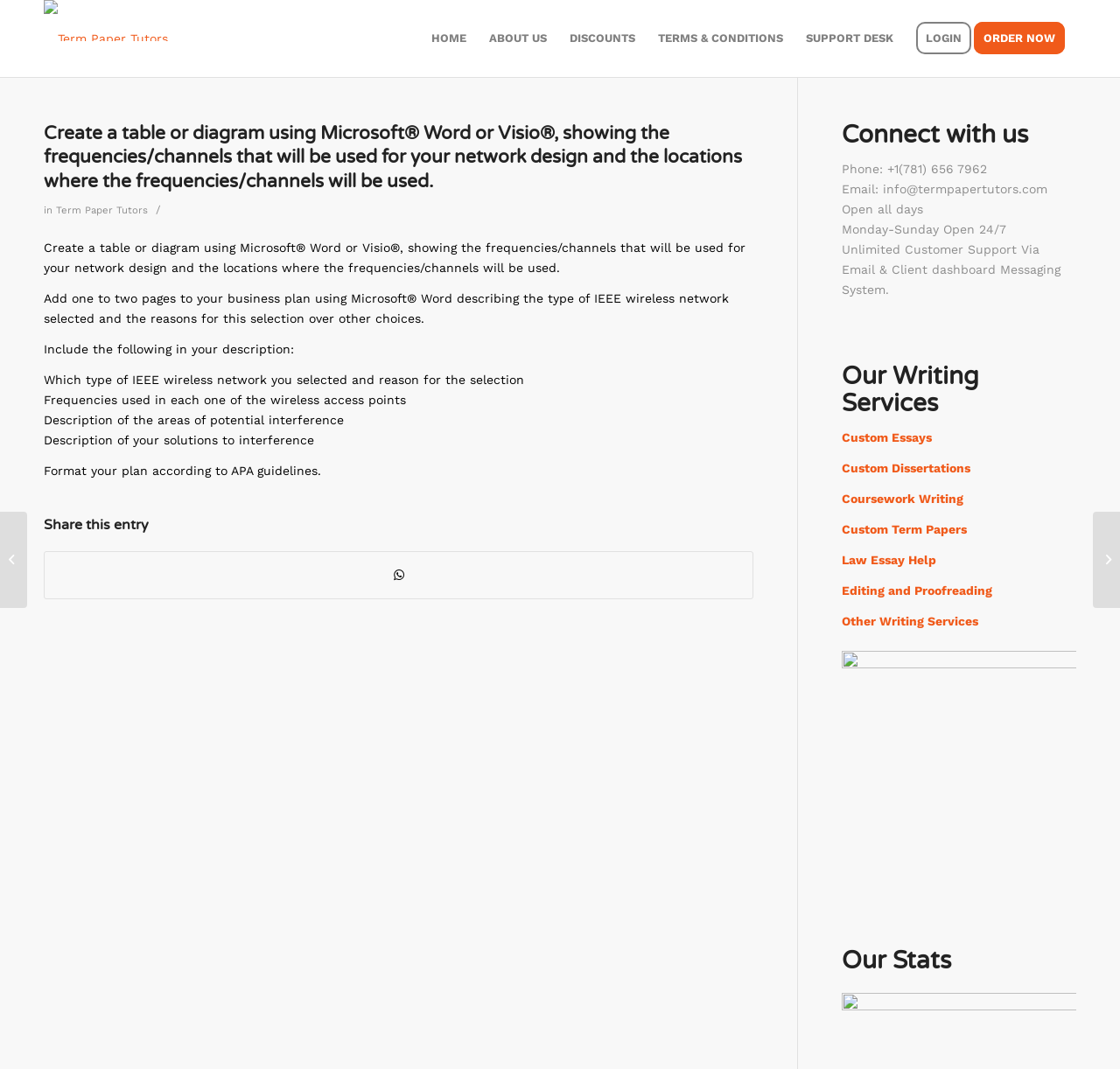Can you extract the primary headline text from the webpage?

Create a table or diagram using Microsoft® Word or Visio®, showing the frequencies/channels that will be used for your network design and the locations where the frequencies/channels will be used.